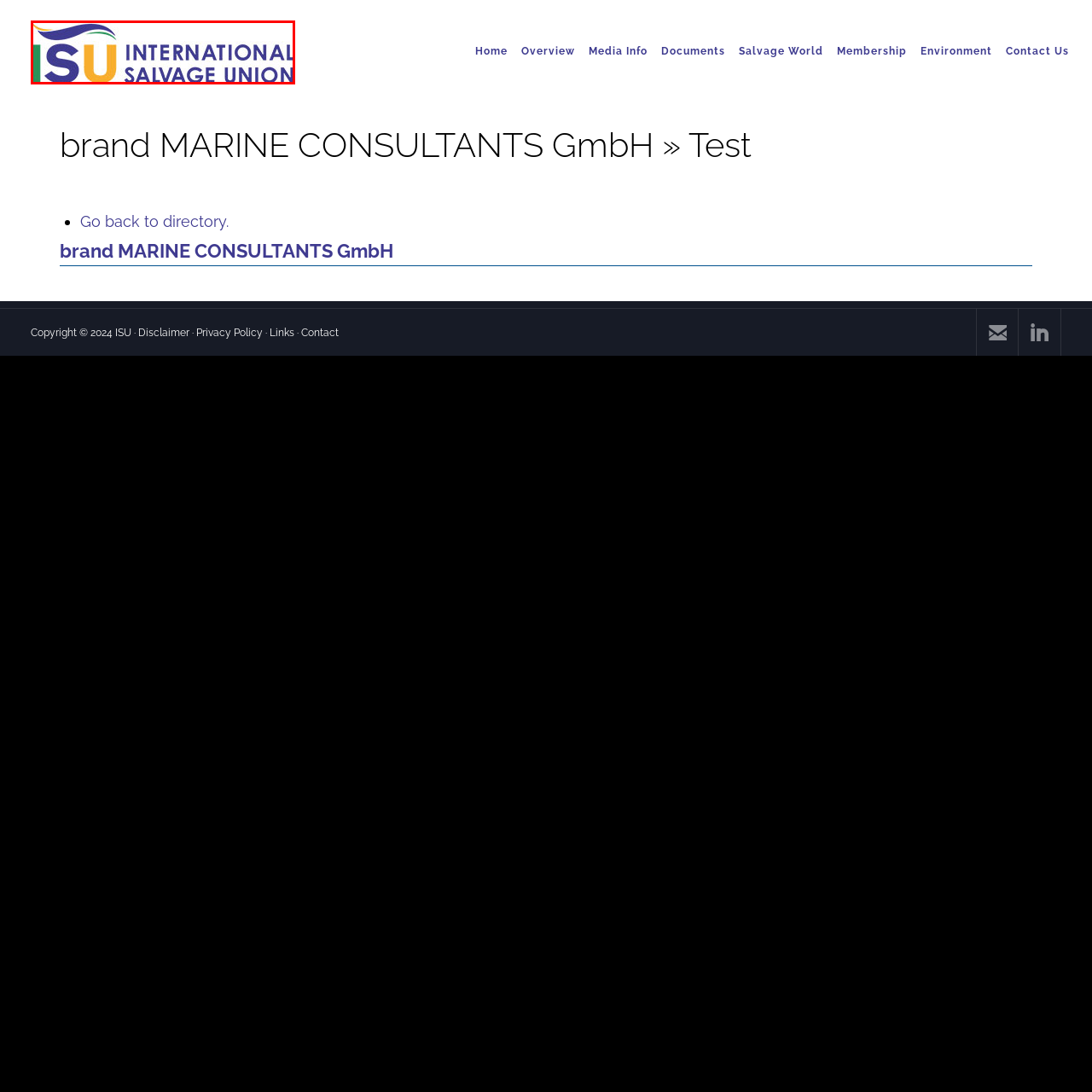Describe fully the image that is contained within the red bounding box.

The image displays the logo of the International Salvage Union (ISU). The logo features the acronym "ISU" prominently in bold, colorful letters, with "INTERNATIONAL SALVAGE UNION" written below in a clear, professional font. The vibrant design incorporates a wave element above the text, symbolizing maritime themes and the organization's focus on salvage operations in the shipping industry. This emblem represents the ISU's commitment to promoting safety and efficiency in maritime salvage and the preservation of life and cargo at sea. It serves as a visual identifier for the organization within its communications and branding.